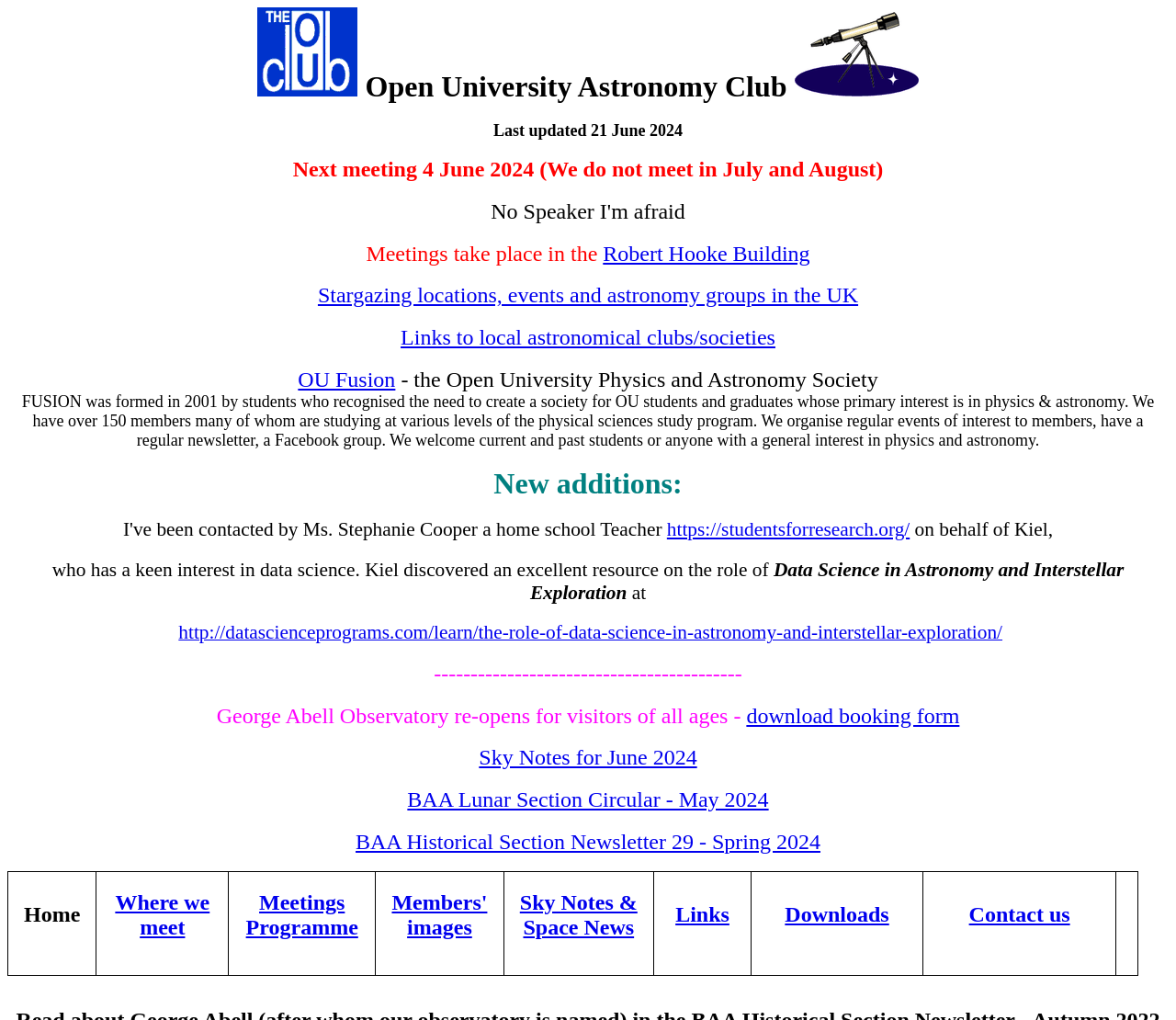Please identify the bounding box coordinates of the element on the webpage that should be clicked to follow this instruction: "Search for a documentary". The bounding box coordinates should be given as four float numbers between 0 and 1, formatted as [left, top, right, bottom].

None